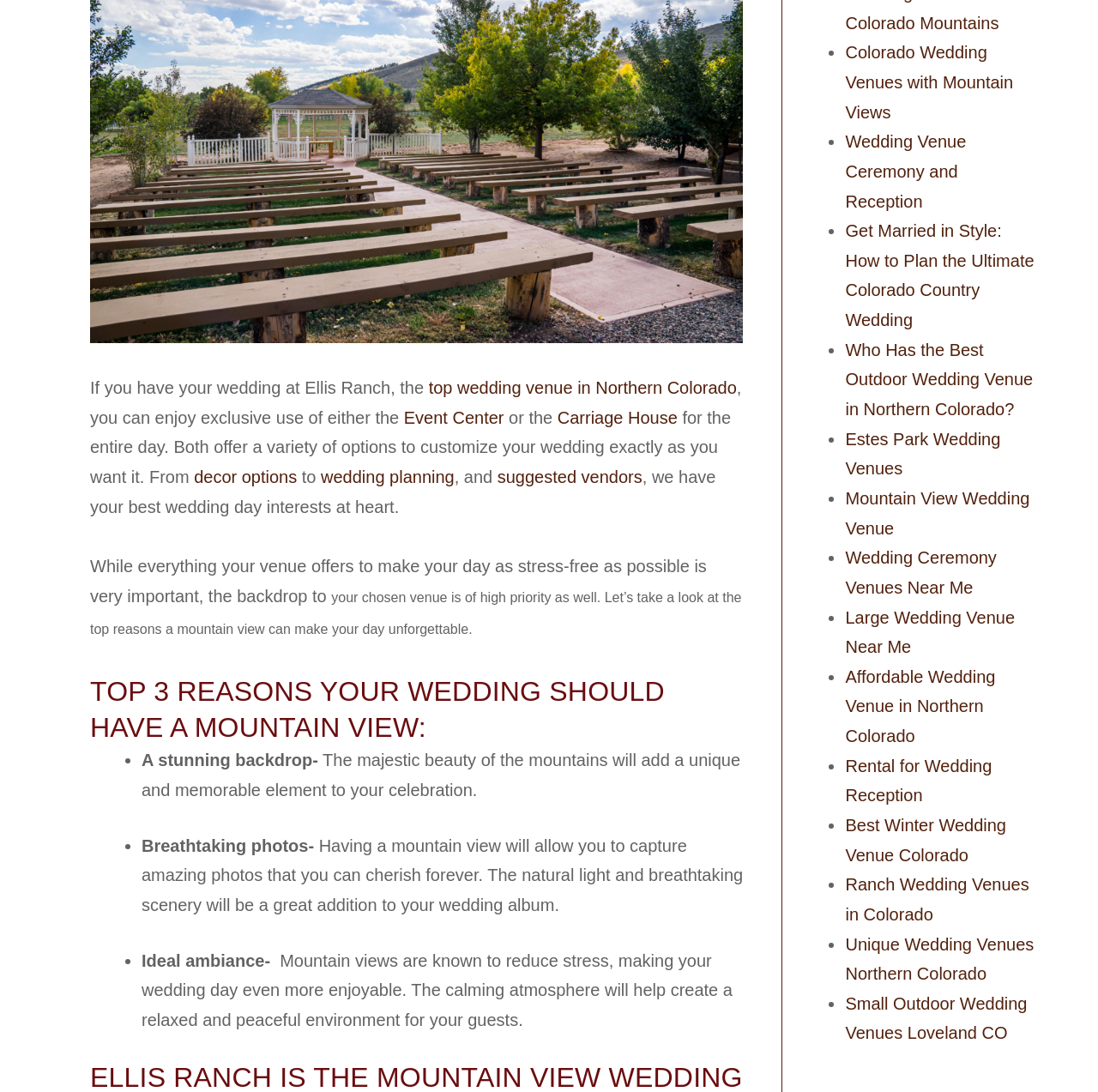Using the provided element description "Mountain View Wedding Venue", determine the bounding box coordinates of the UI element.

[0.77, 0.448, 0.938, 0.492]